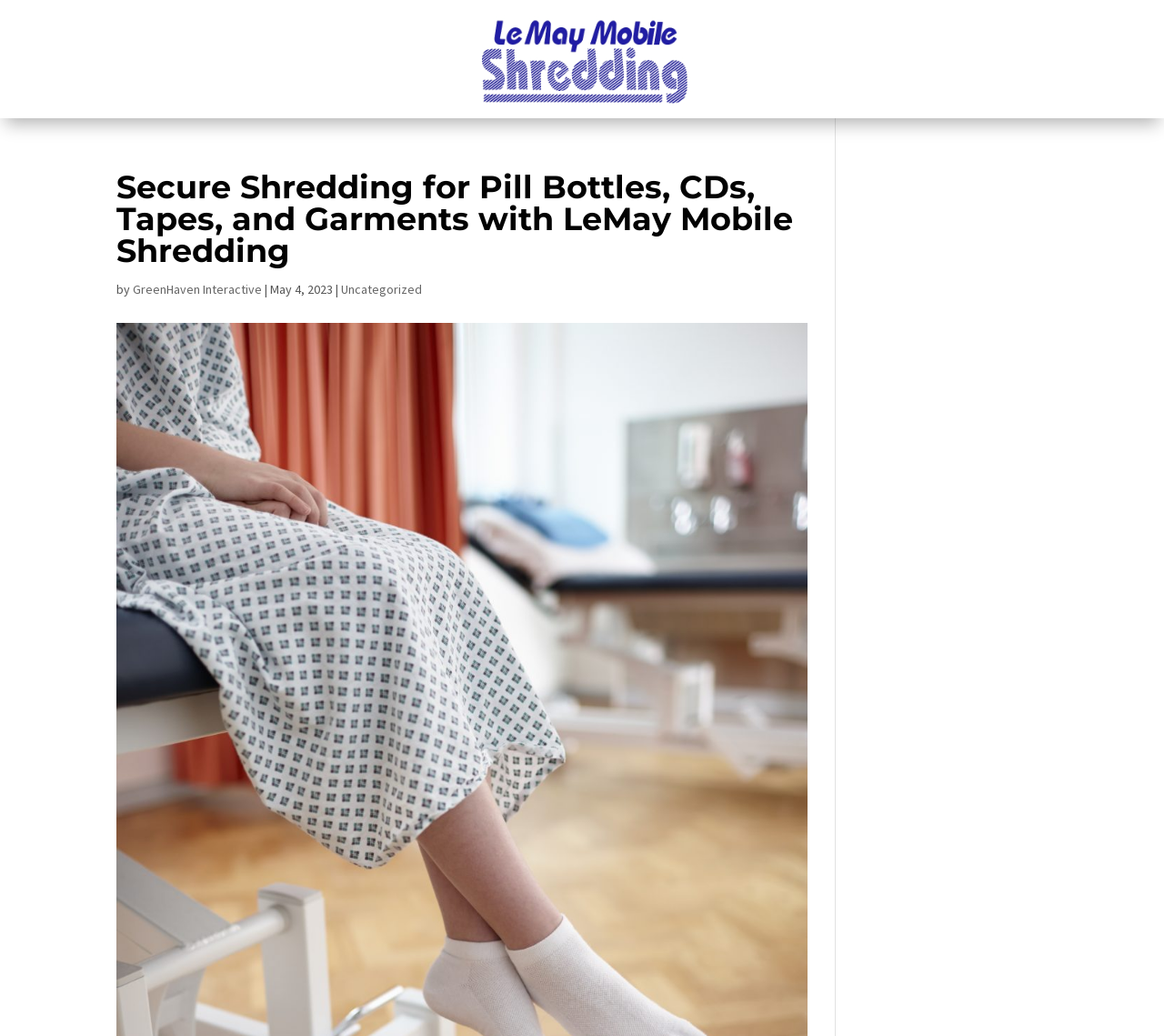Given the element description GreenHaven Interactive, specify the bounding box coordinates of the corresponding UI element in the format (top-left x, top-left y, bottom-right x, bottom-right y). All values must be between 0 and 1.

[0.114, 0.271, 0.225, 0.287]